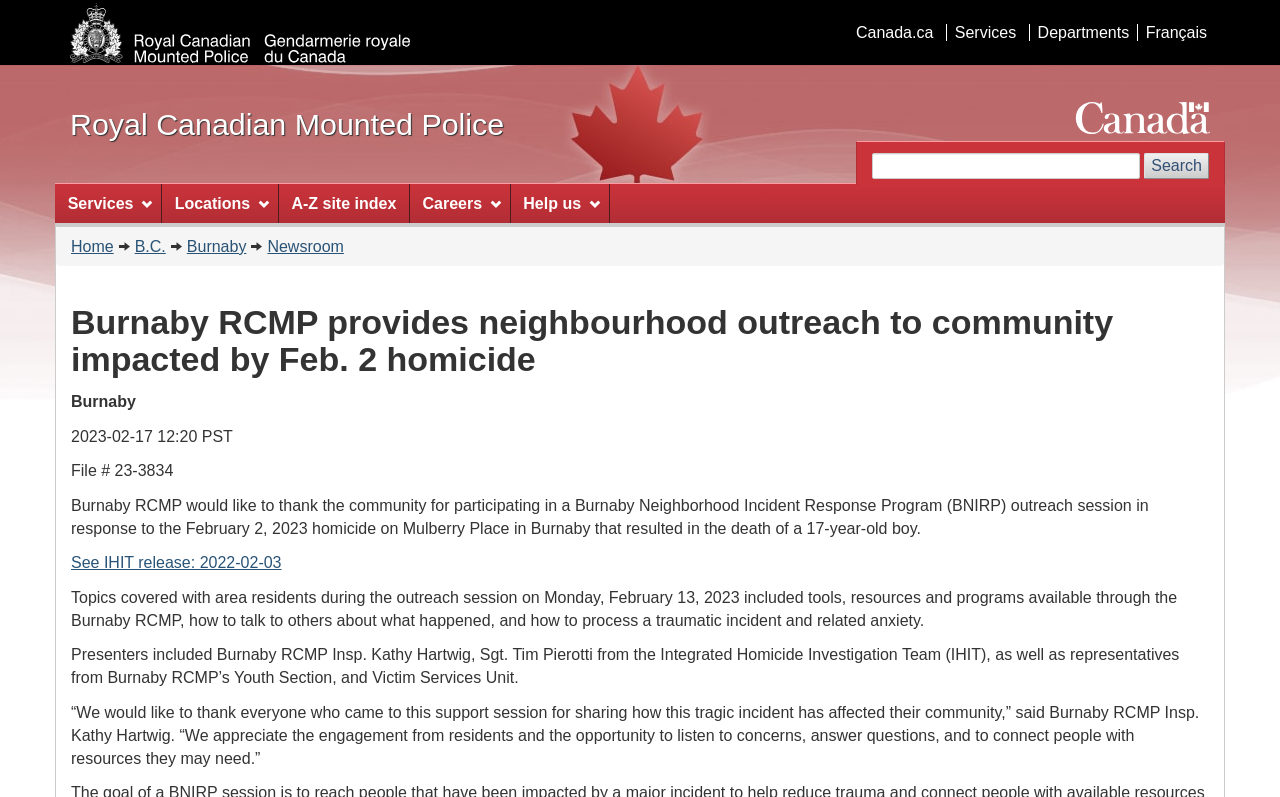Locate the bounding box of the UI element with the following description: "Help us".

[0.399, 0.231, 0.476, 0.28]